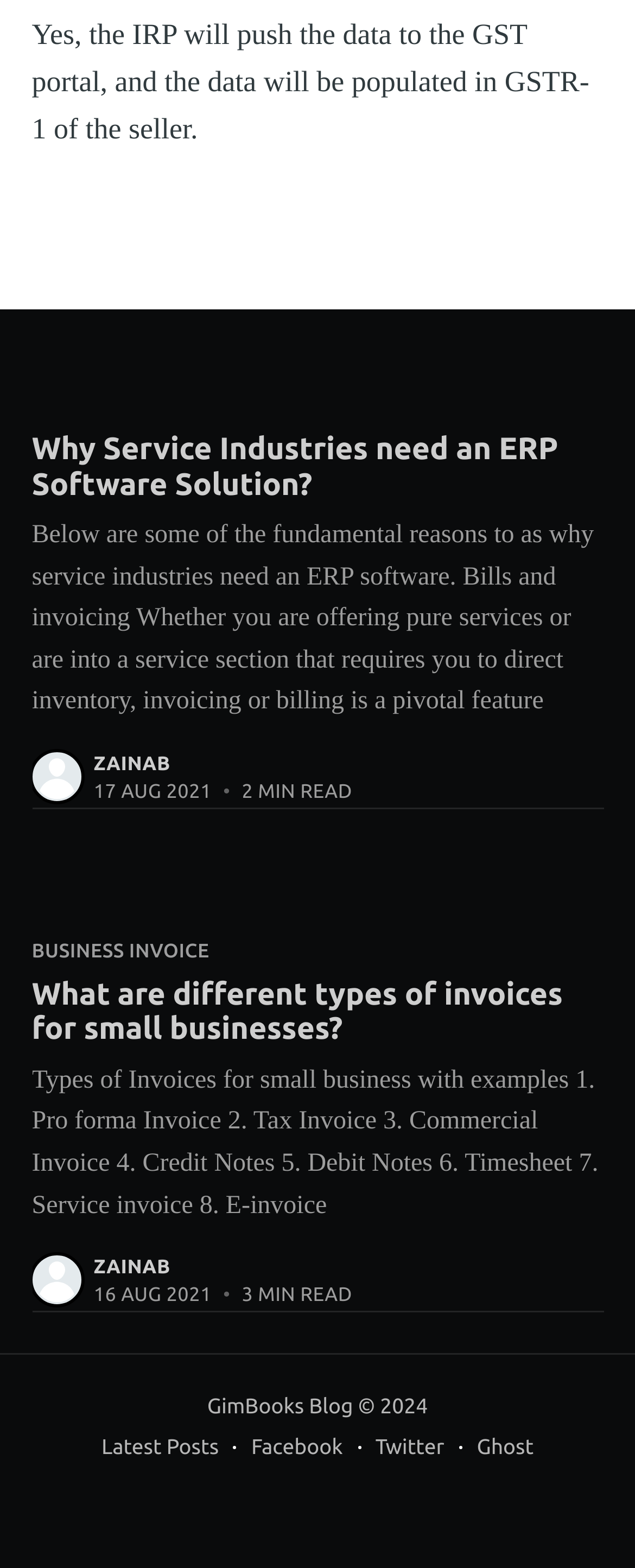Specify the bounding box coordinates of the area to click in order to execute this command: 'Check the latest posts'. The coordinates should consist of four float numbers ranging from 0 to 1, and should be formatted as [left, top, right, bottom].

[0.16, 0.911, 0.344, 0.938]